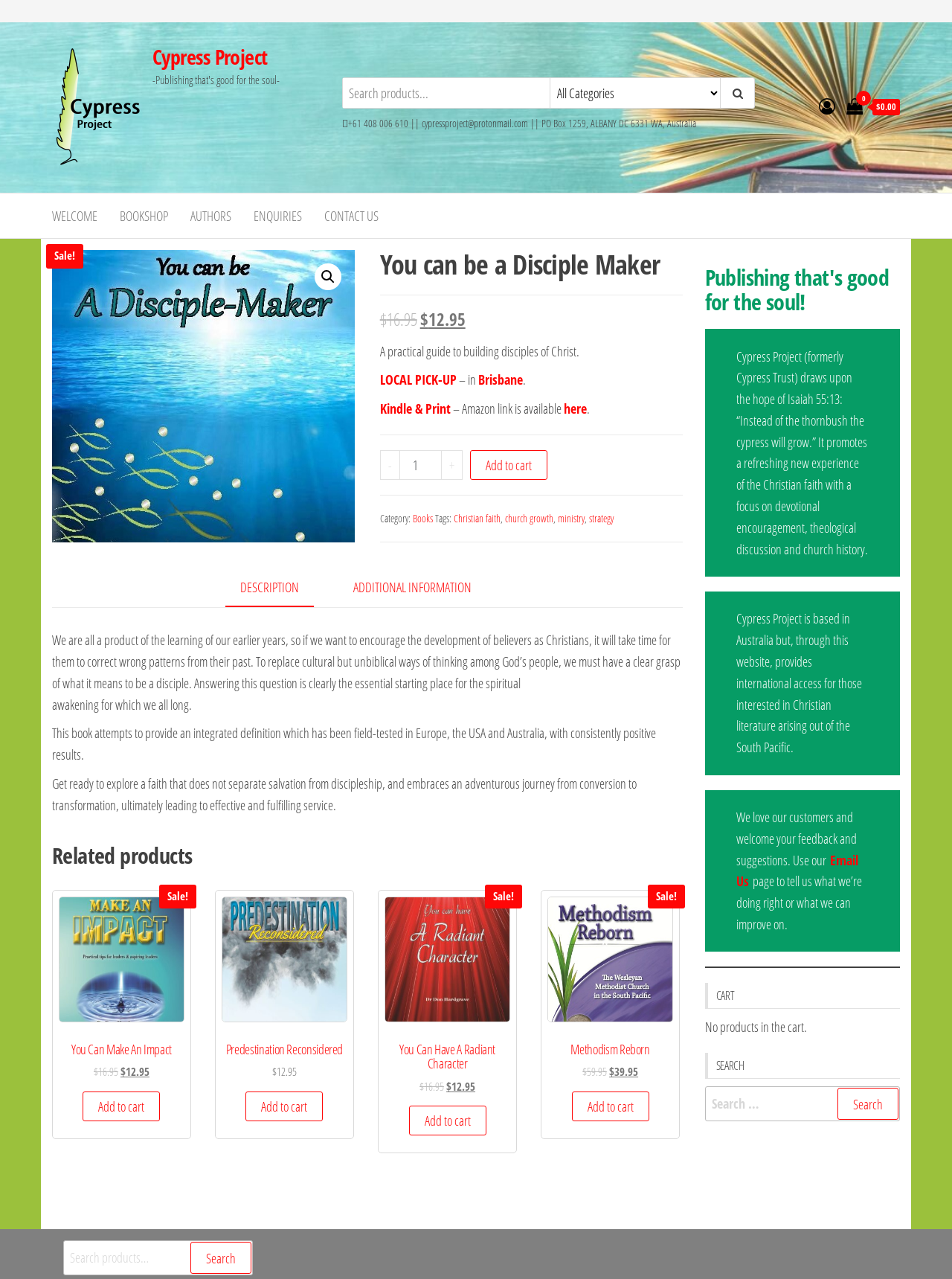Identify the bounding box coordinates for the UI element described as: "parent_node: Search for: value="Search"".

[0.88, 0.851, 0.944, 0.875]